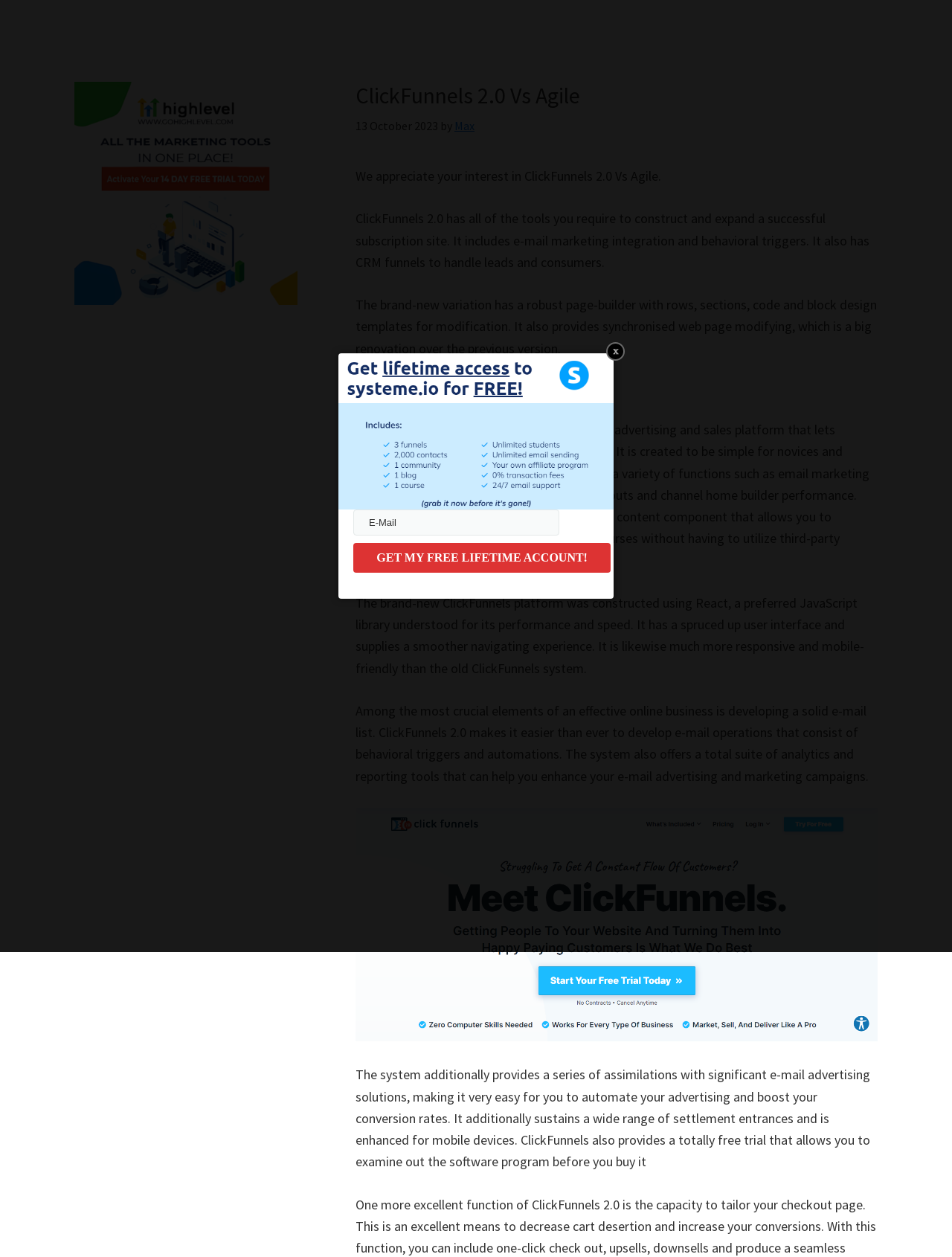Using the format (top-left x, top-left y, bottom-right x, bottom-right y), provide the bounding box coordinates for the described UI element. All values should be floating point numbers between 0 and 1: Max

[0.477, 0.094, 0.498, 0.106]